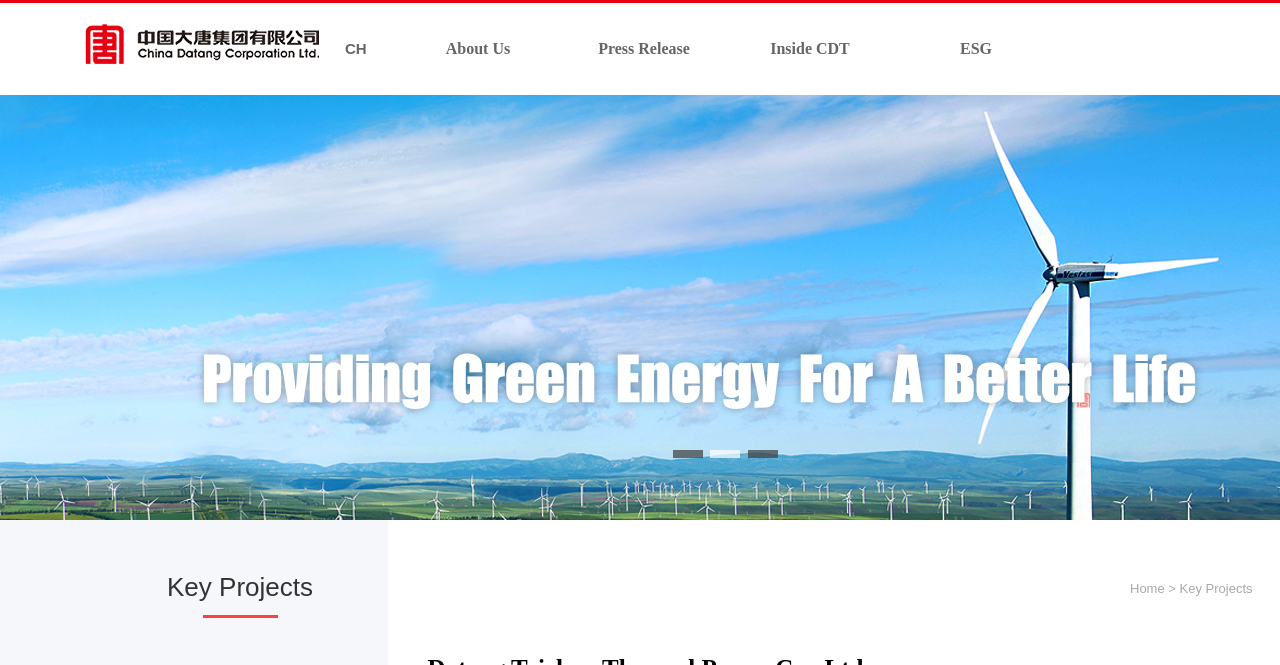What is the text above the 'Home' link?
Use the screenshot to answer the question with a single word or phrase.

>